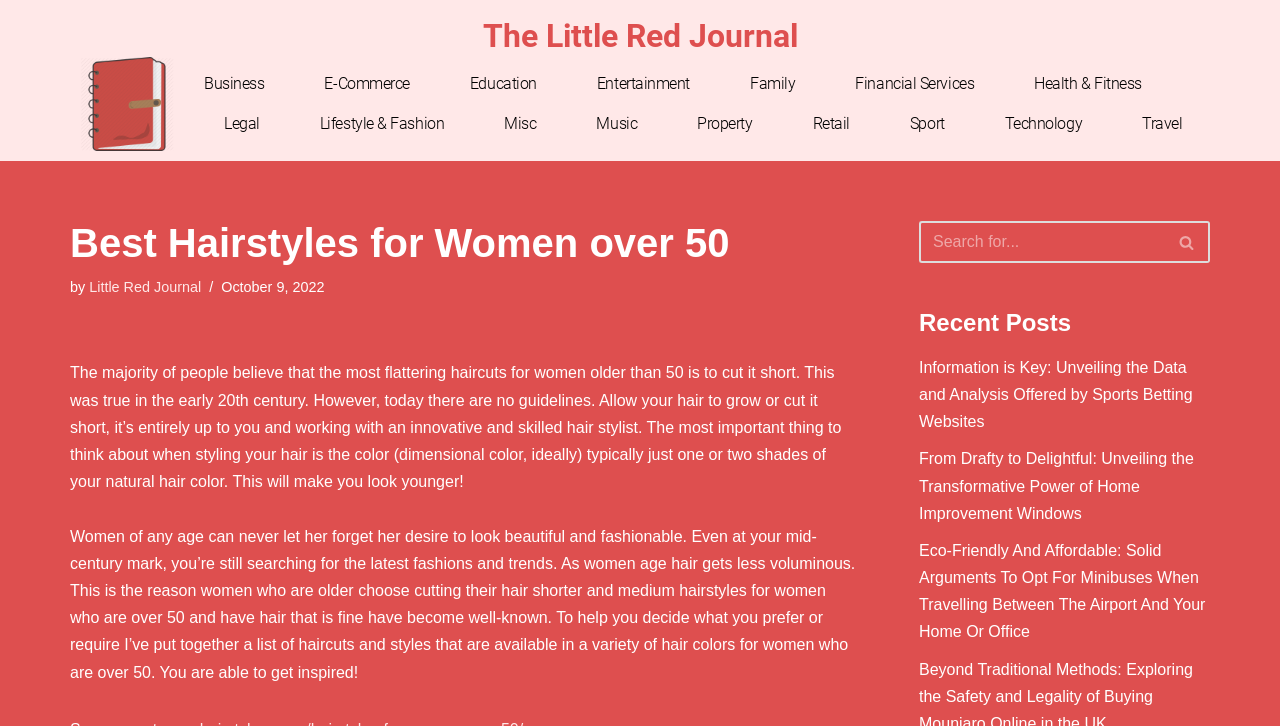What type of content is listed under 'Recent Posts'?
Look at the image and respond to the question as thoroughly as possible.

The 'Recent Posts' section lists article titles, such as 'Information is Key: Unveiling the Data and Analysis Offered by Sports Betting Websites' and 'From Drafty to Delightful: Unveiling the Transformative Power of Home Improvement Windows', which are likely recent articles published on the website.